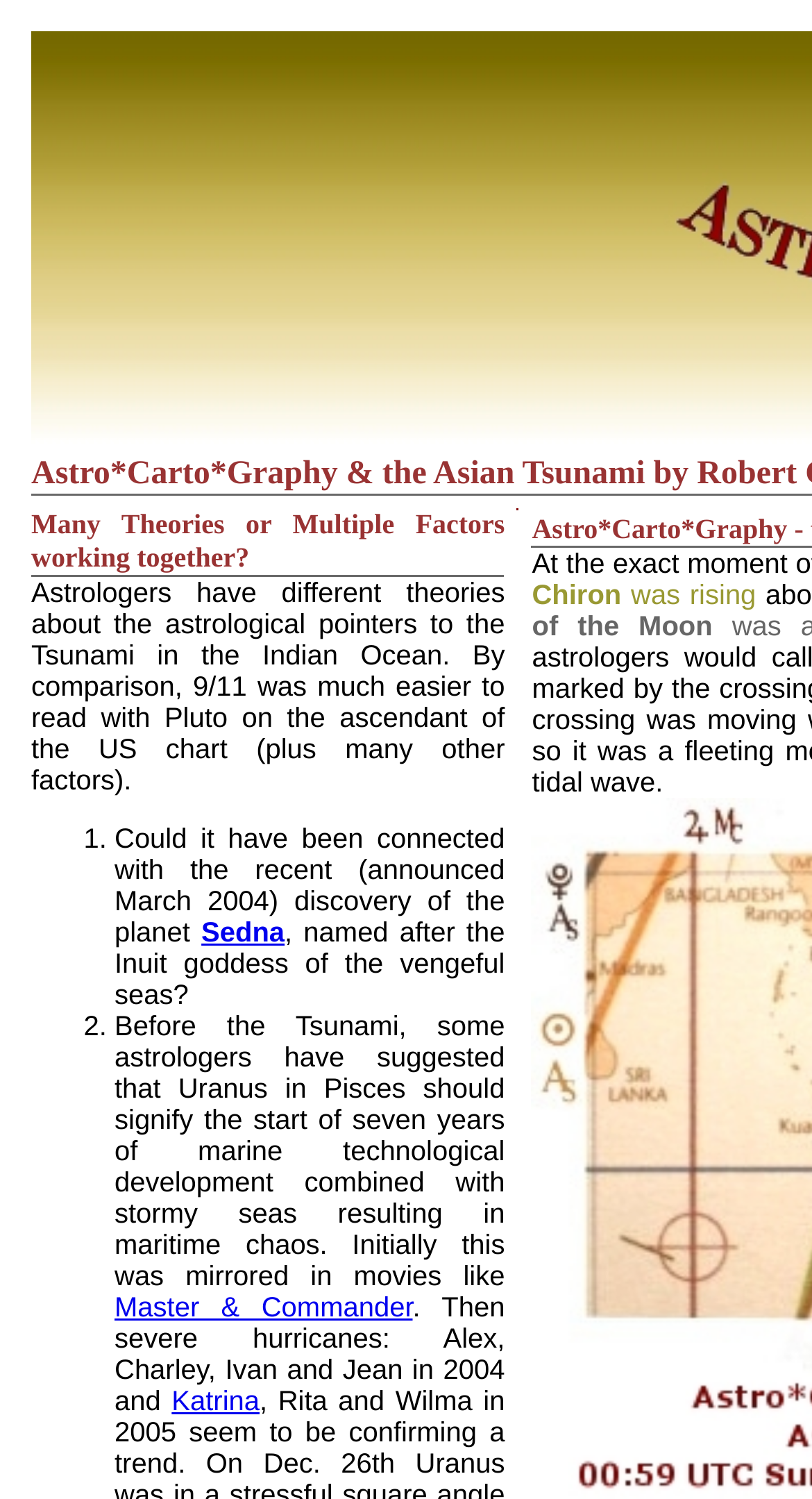Answer the following query concisely with a single word or phrase:
How many images are present in the webpage?

2